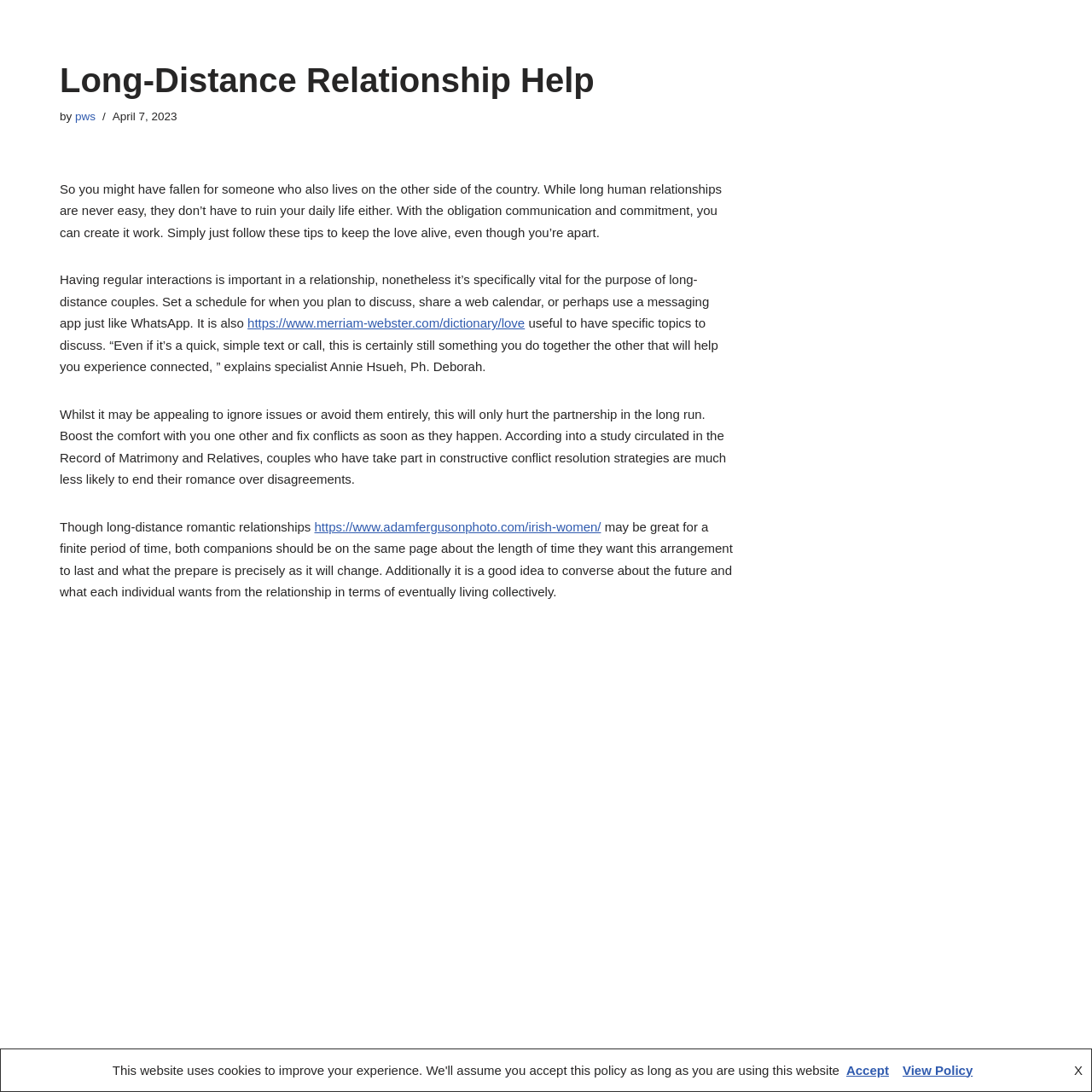Please provide the bounding box coordinates for the UI element as described: "https://www.adamfergusonphoto.com/irish-women/". The coordinates must be four floats between 0 and 1, represented as [left, top, right, bottom].

[0.288, 0.475, 0.55, 0.489]